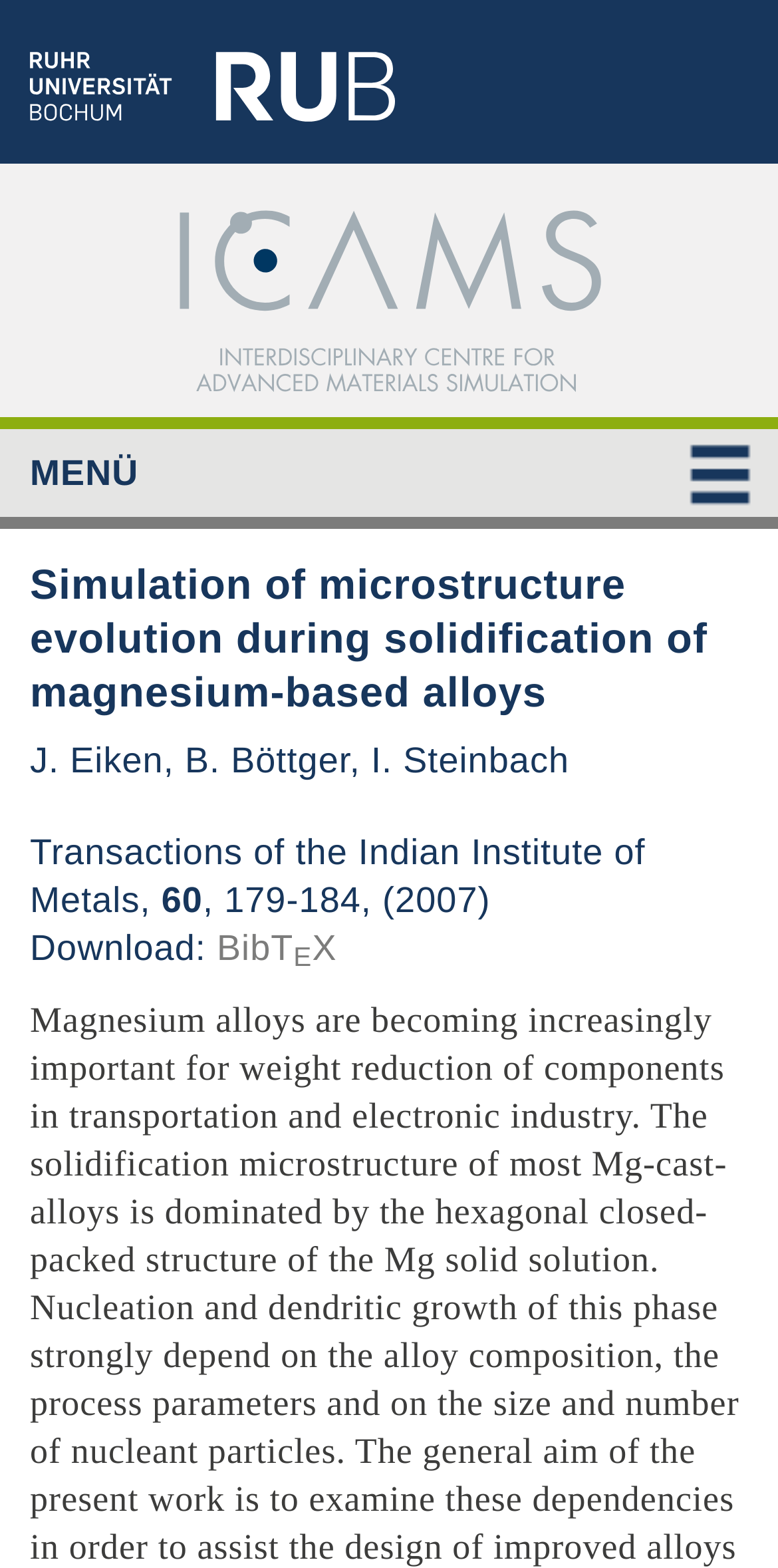Is there a download option available for the publication?
Can you offer a detailed and complete answer to this question?

I found that there is a download option available for the publication by looking at the static text element on the webpage, which says 'Download:' and provides a link to download the publication in BibTEX format.